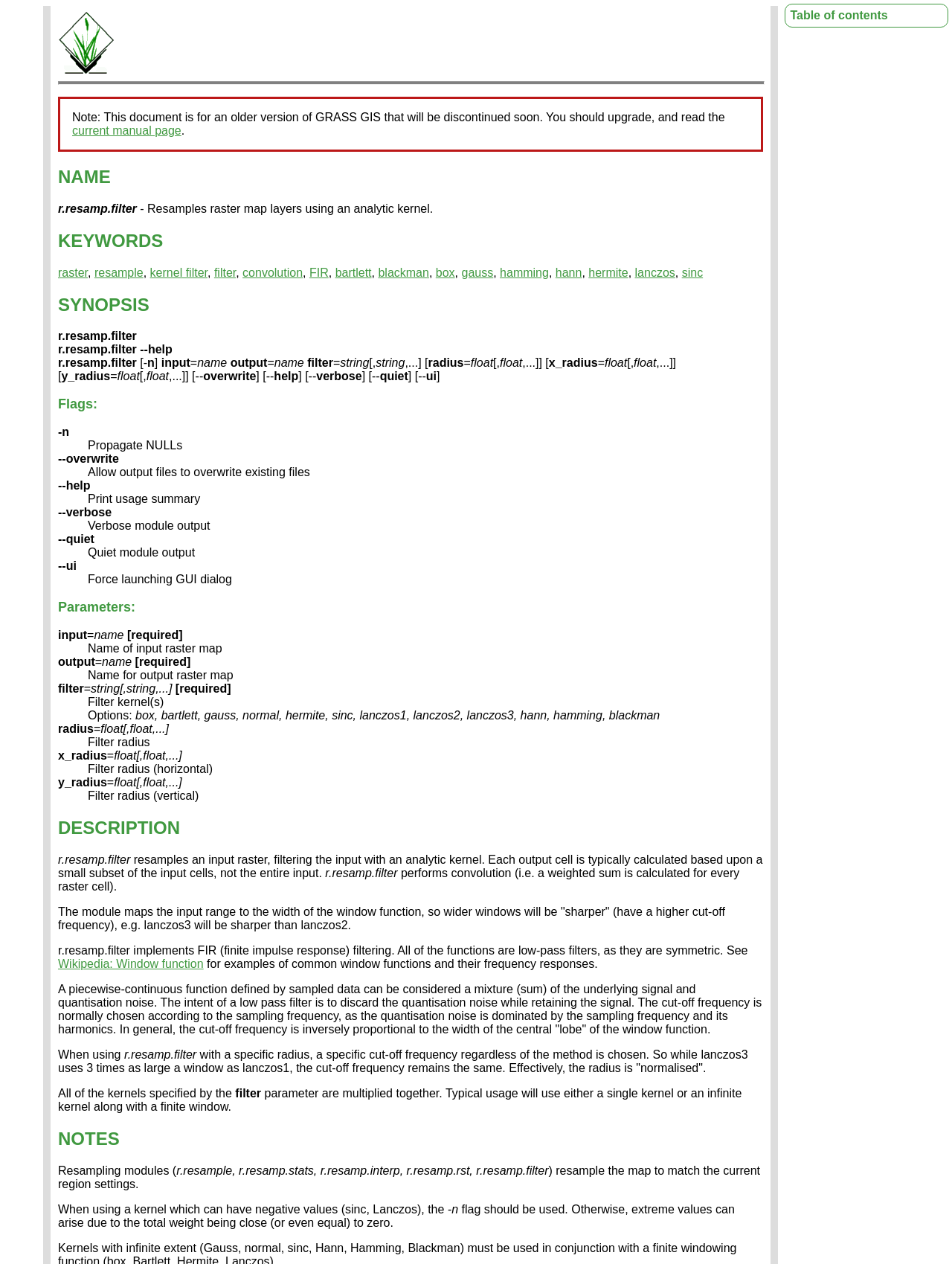What is the purpose of the '-n' flag?
Examine the webpage screenshot and provide an in-depth answer to the question.

I obtained this answer by looking at the 'Flags' section of the webpage, which lists several options for the r.resamp.filter command, including the '-n' flag, which is described as 'Propagate NULLs'.